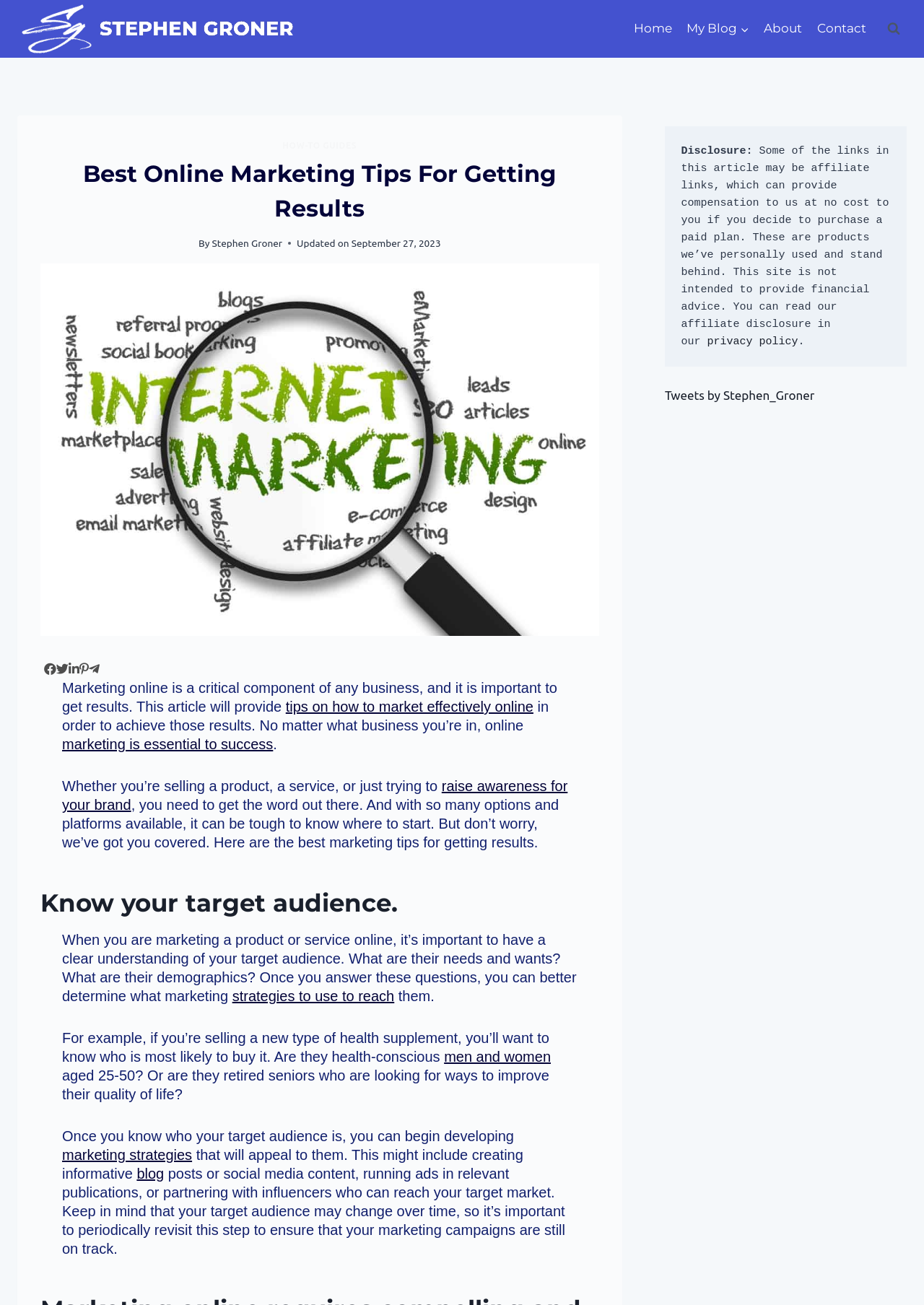Respond to the question below with a concise word or phrase:
What is the purpose of online marketing?

To get results